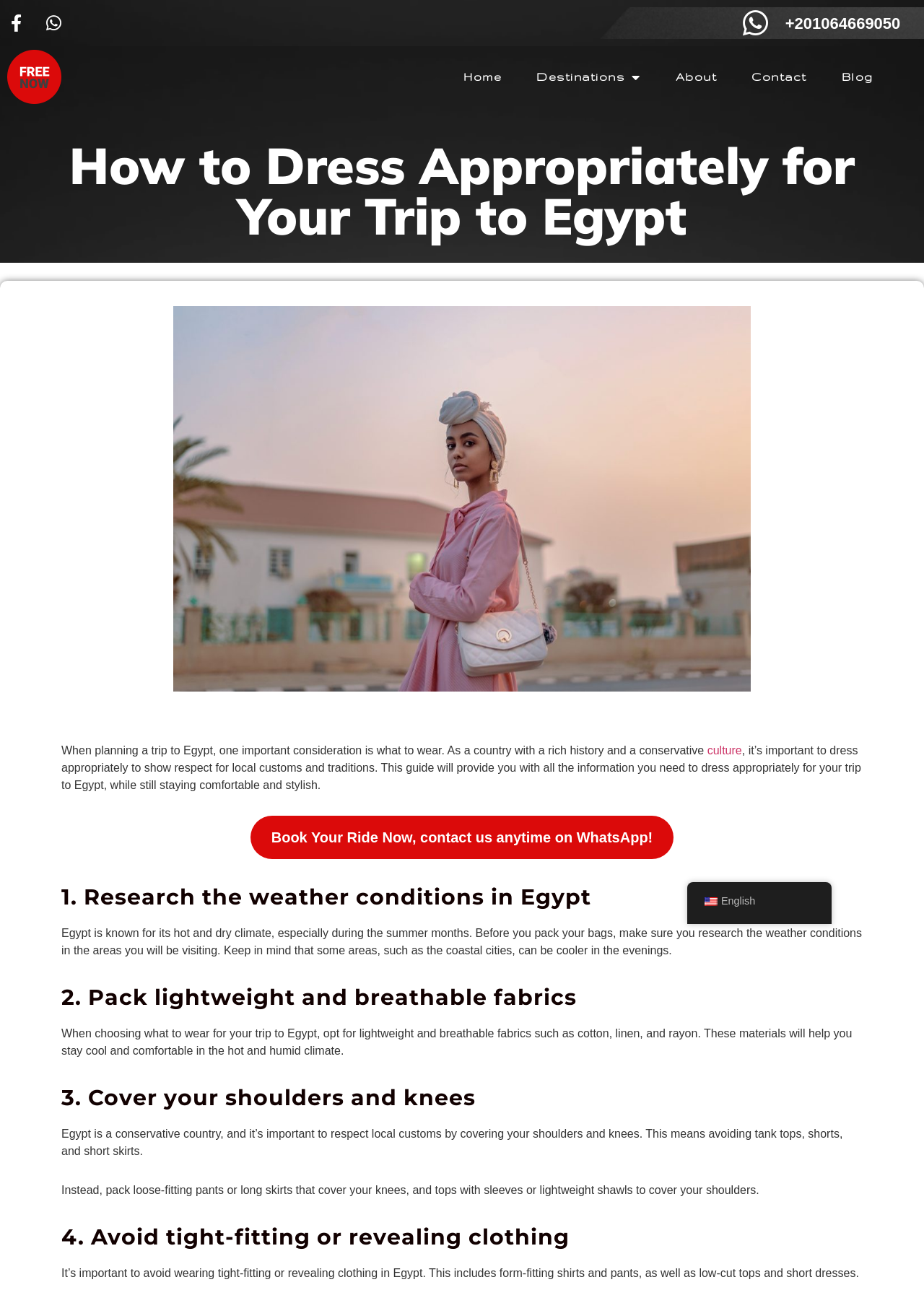Could you highlight the region that needs to be clicked to execute the instruction: "Go to the Home page"?

[0.483, 0.047, 0.562, 0.072]